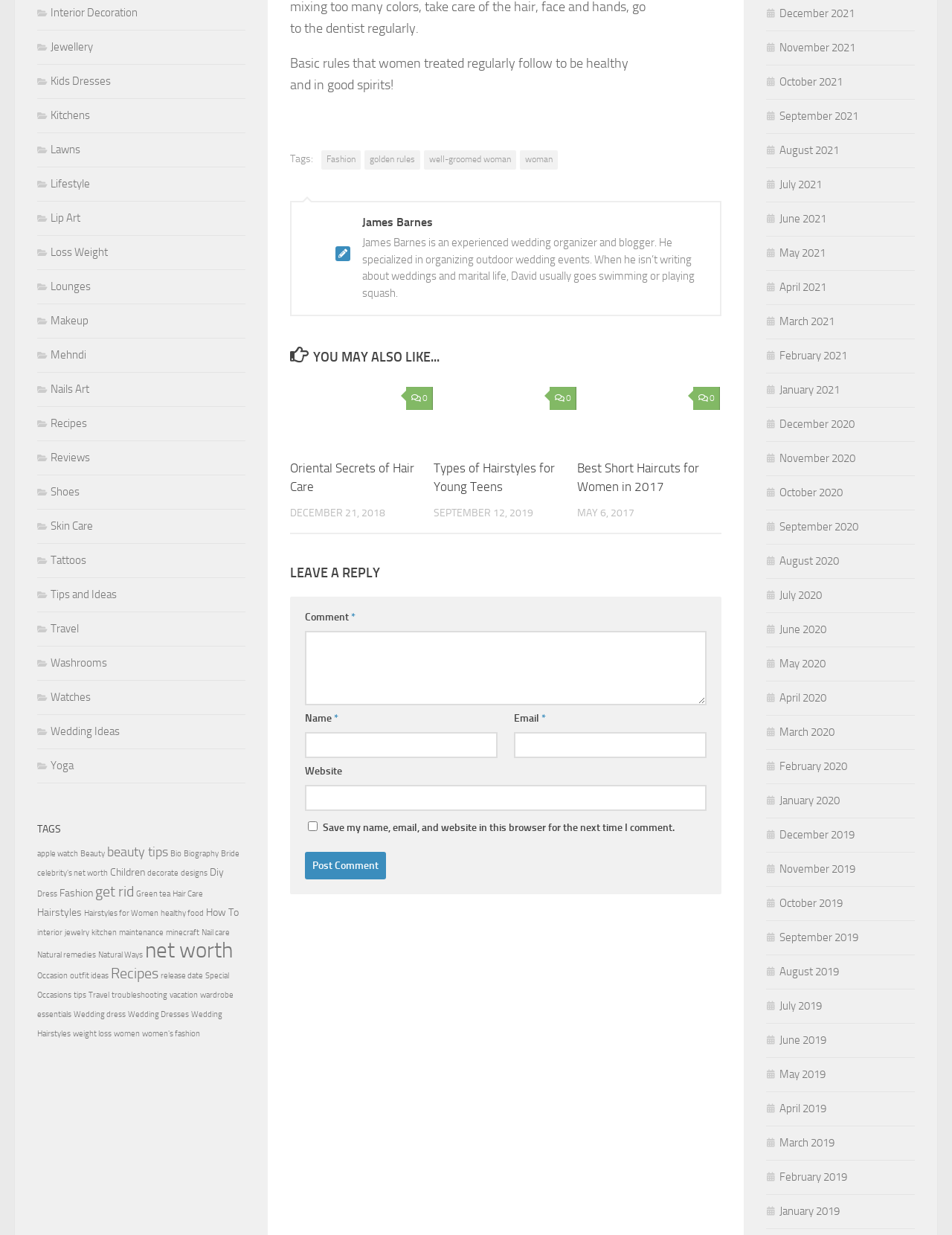What is the purpose of the textbox labeled 'Comment *'?
Refer to the image and provide a one-word or short phrase answer.

To leave a comment